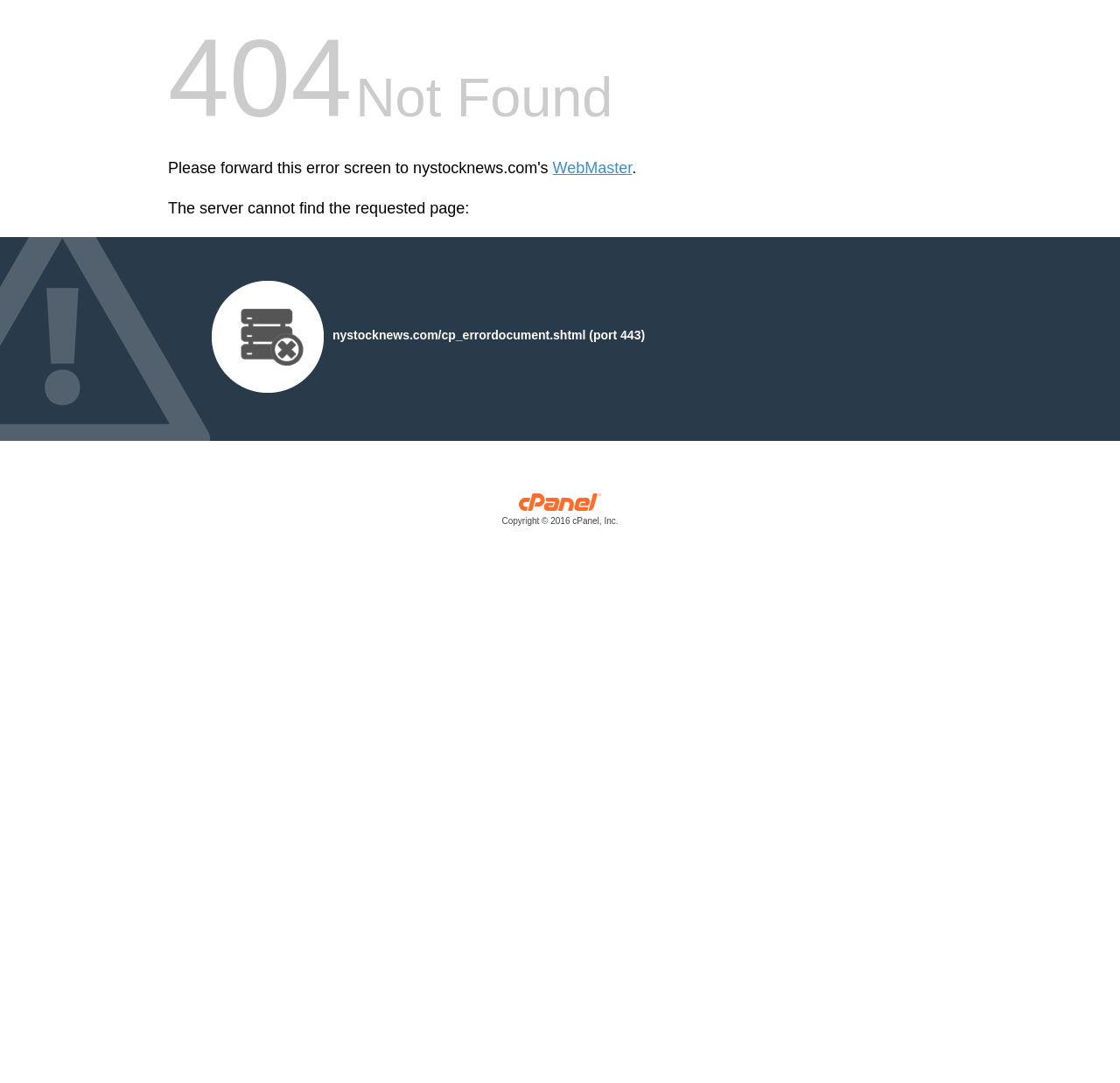What is the purpose of the image on this page?
Give a comprehensive and detailed explanation for the question.

I found an image element with the bounding box coordinates [0.181, 0.252, 0.297, 0.371], but there is no OCR text or element description to indicate its purpose.